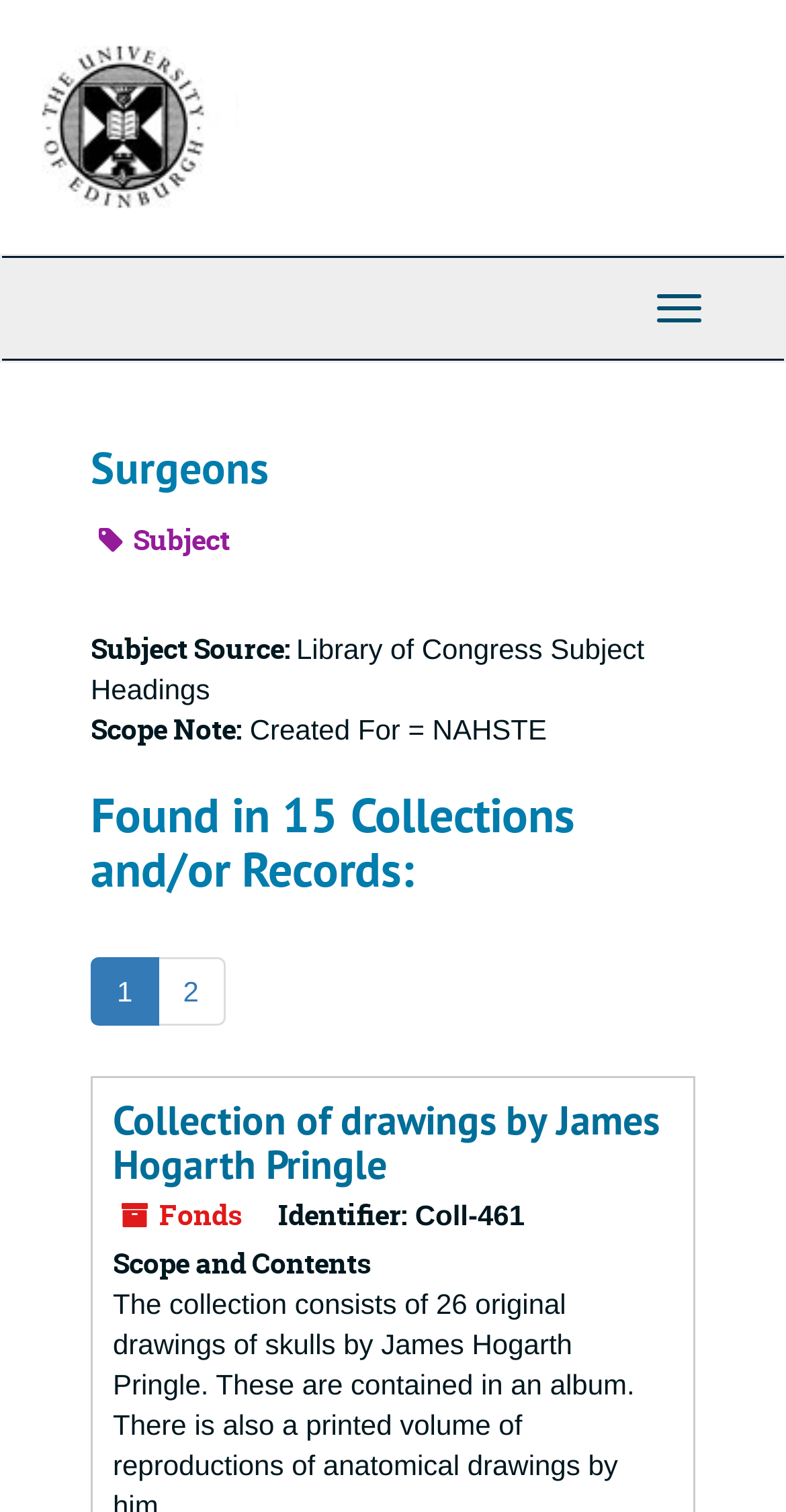What is the scope note of the subject 'Surgeons'?
Using the information presented in the image, please offer a detailed response to the question.

I found the scope note section, but it does not provide a specific scope note for the subject 'Surgeons'.